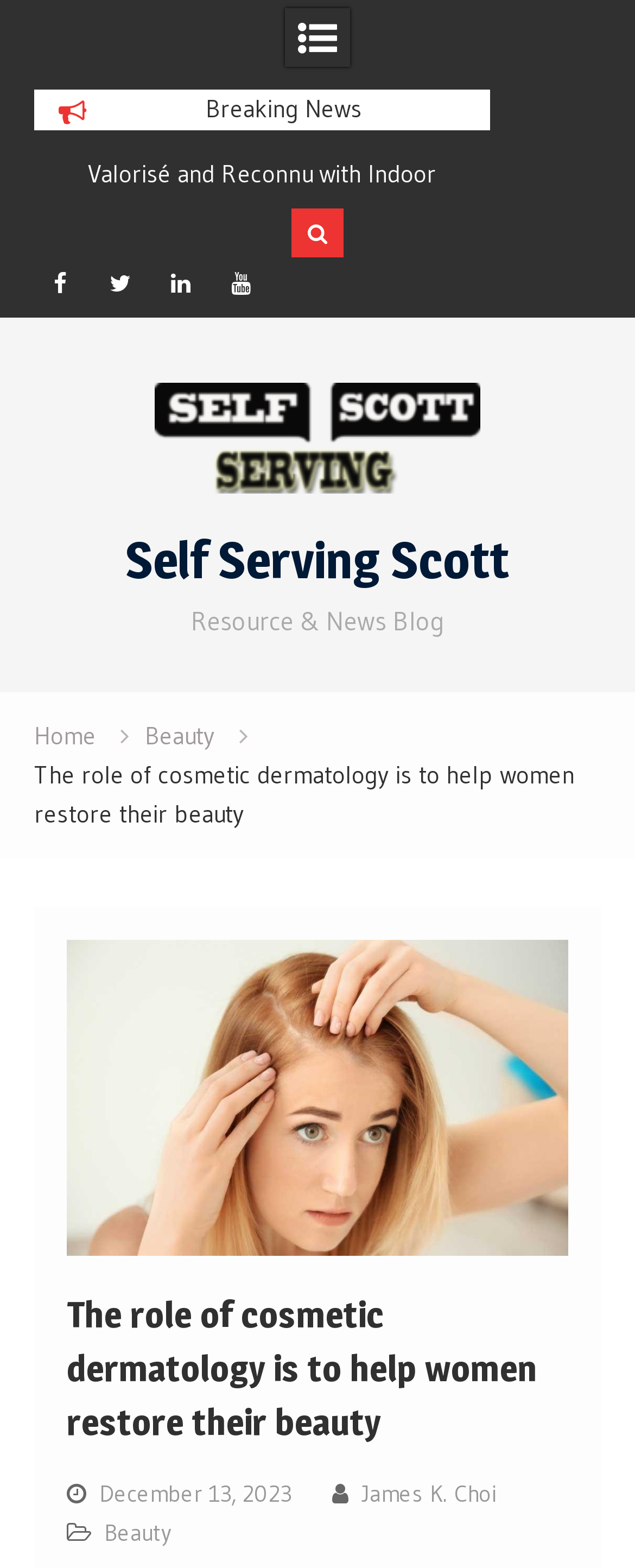Please provide a comprehensive response to the question based on the details in the image: Who is the author of the current article?

I found the author of the current article by looking at the link with the author's name, which is 'James K. Choi'. This is likely the author of the current article.